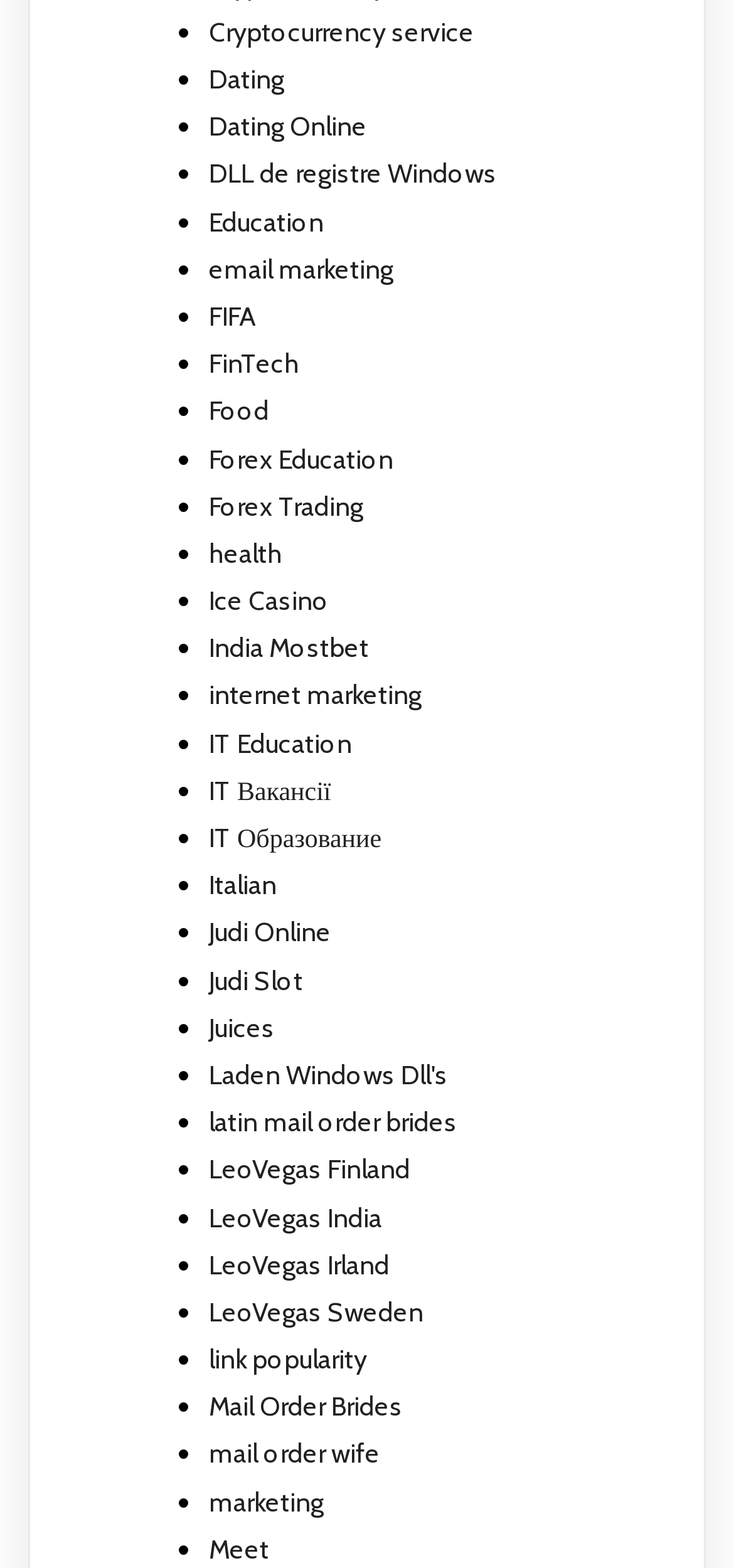Determine the bounding box coordinates of the target area to click to execute the following instruction: "Visit Dating Online."

[0.285, 0.07, 0.5, 0.091]